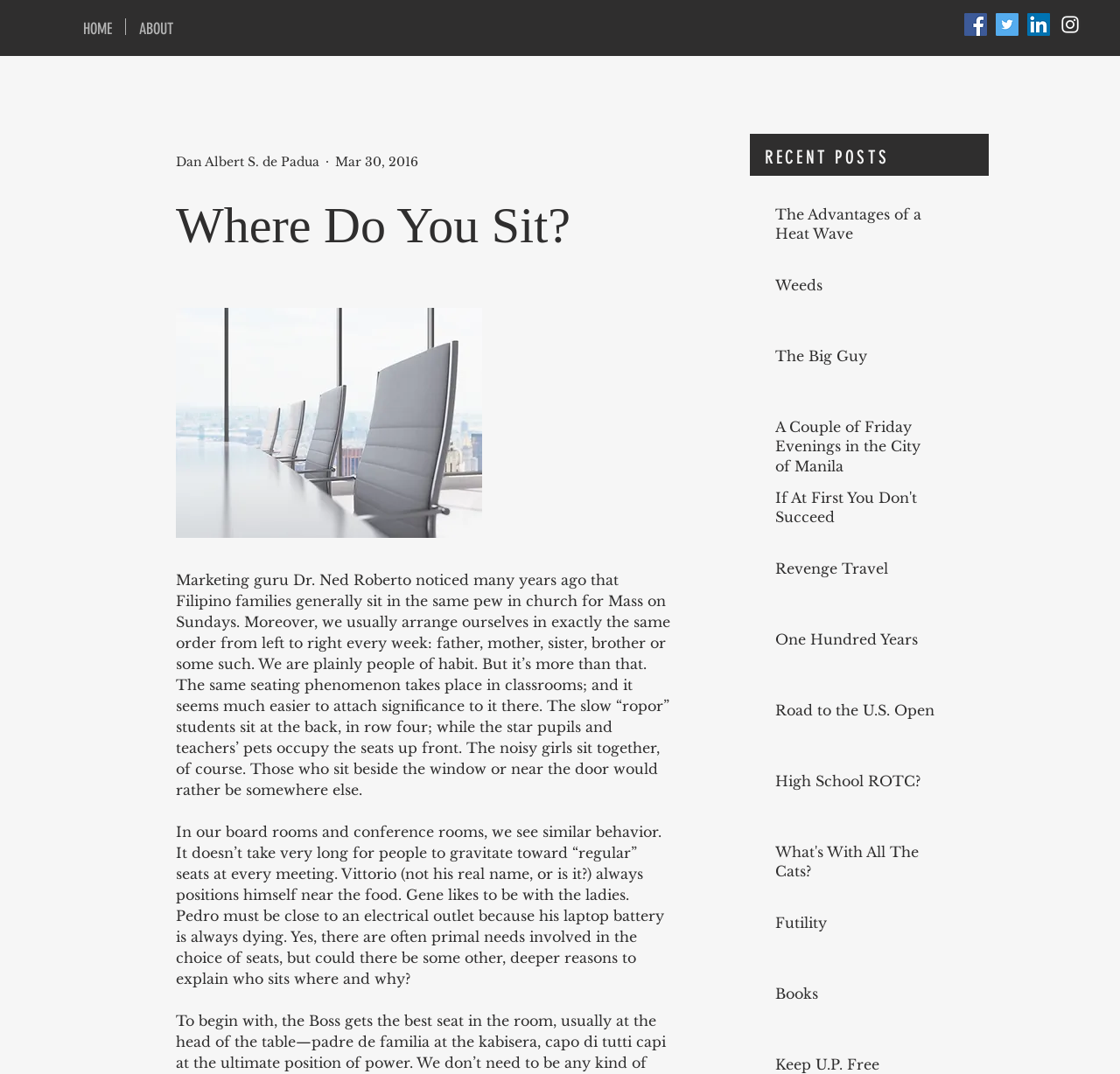Examine the screenshot and answer the question in as much detail as possible: What is the name of the author of the main article?

The author's name is mentioned at the top of the main article, along with the date of publication, March 30, 2016.